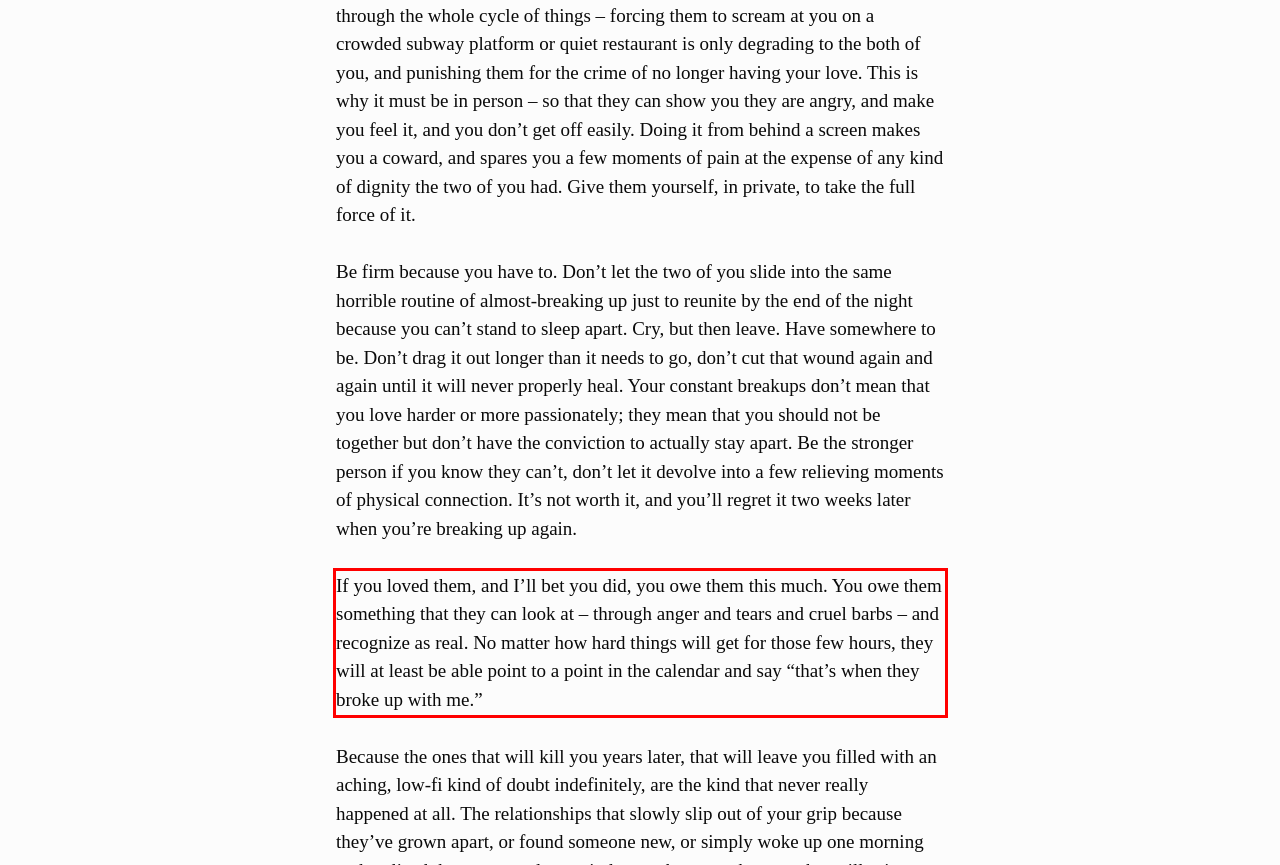Analyze the webpage screenshot and use OCR to recognize the text content in the red bounding box.

If you loved them, and I’ll bet you did, you owe them this much. You owe them something that they can look at – through anger and tears and cruel barbs – and recognize as real. No matter how hard things will get for those few hours, they will at least be able point to a point in the calendar and say “that’s when they broke up with me.”